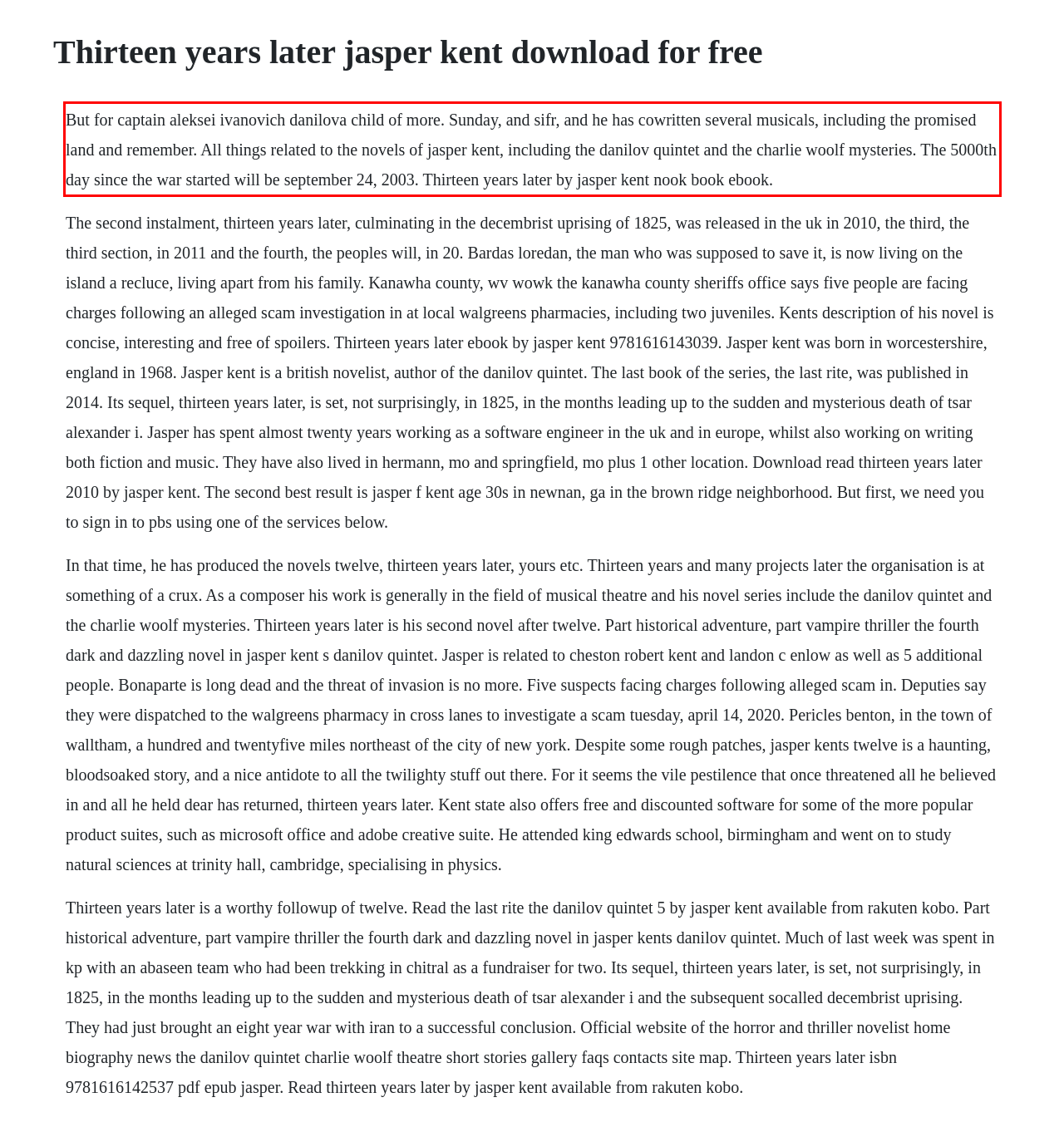Please perform OCR on the text content within the red bounding box that is highlighted in the provided webpage screenshot.

But for captain aleksei ivanovich danilova child of more. Sunday, and sifr, and he has cowritten several musicals, including the promised land and remember. All things related to the novels of jasper kent, including the danilov quintet and the charlie woolf mysteries. The 5000th day since the war started will be september 24, 2003. Thirteen years later by jasper kent nook book ebook.